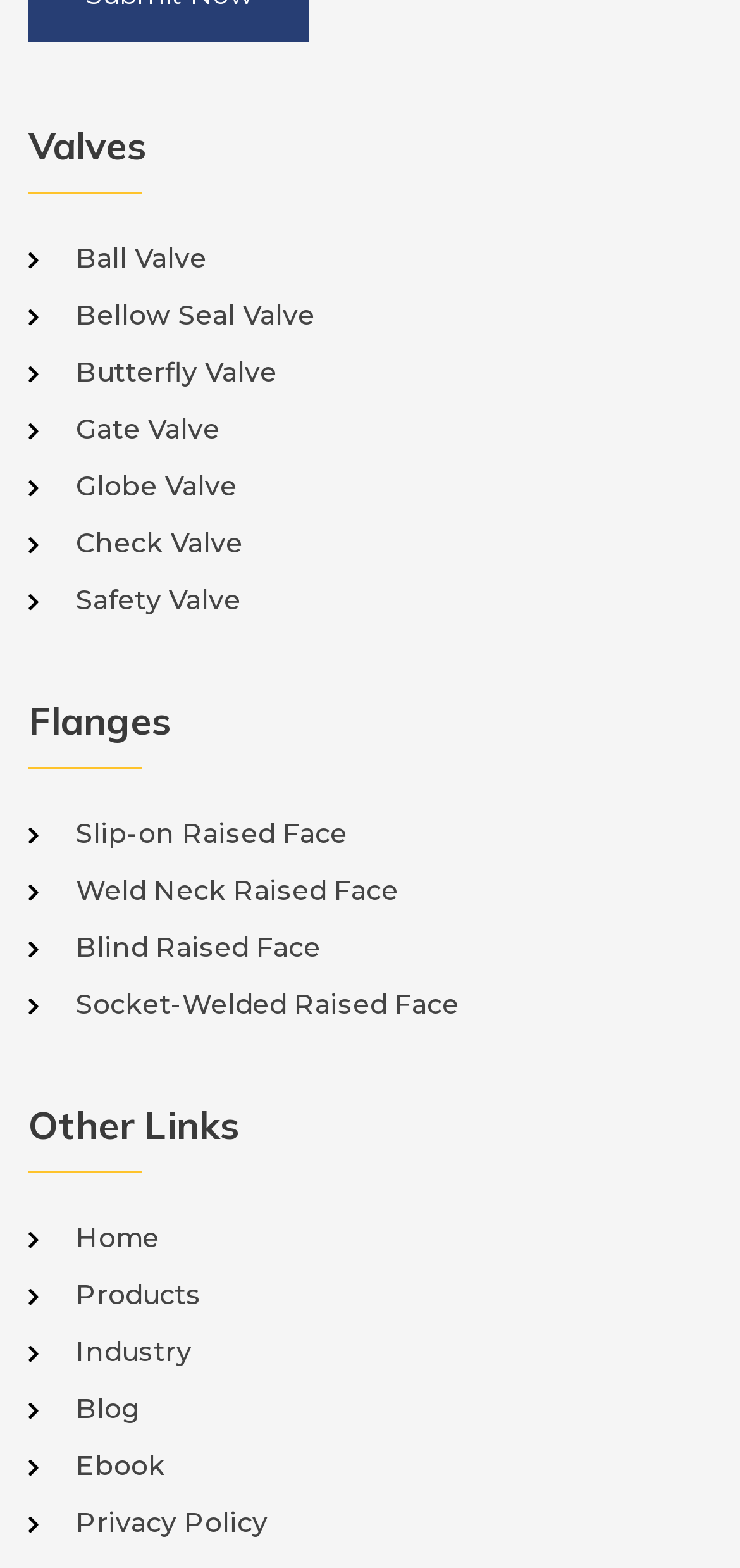Please identify the bounding box coordinates of the element that needs to be clicked to execute the following command: "Go to Home". Provide the bounding box using four float numbers between 0 and 1, formatted as [left, top, right, bottom].

[0.103, 0.778, 0.962, 0.8]